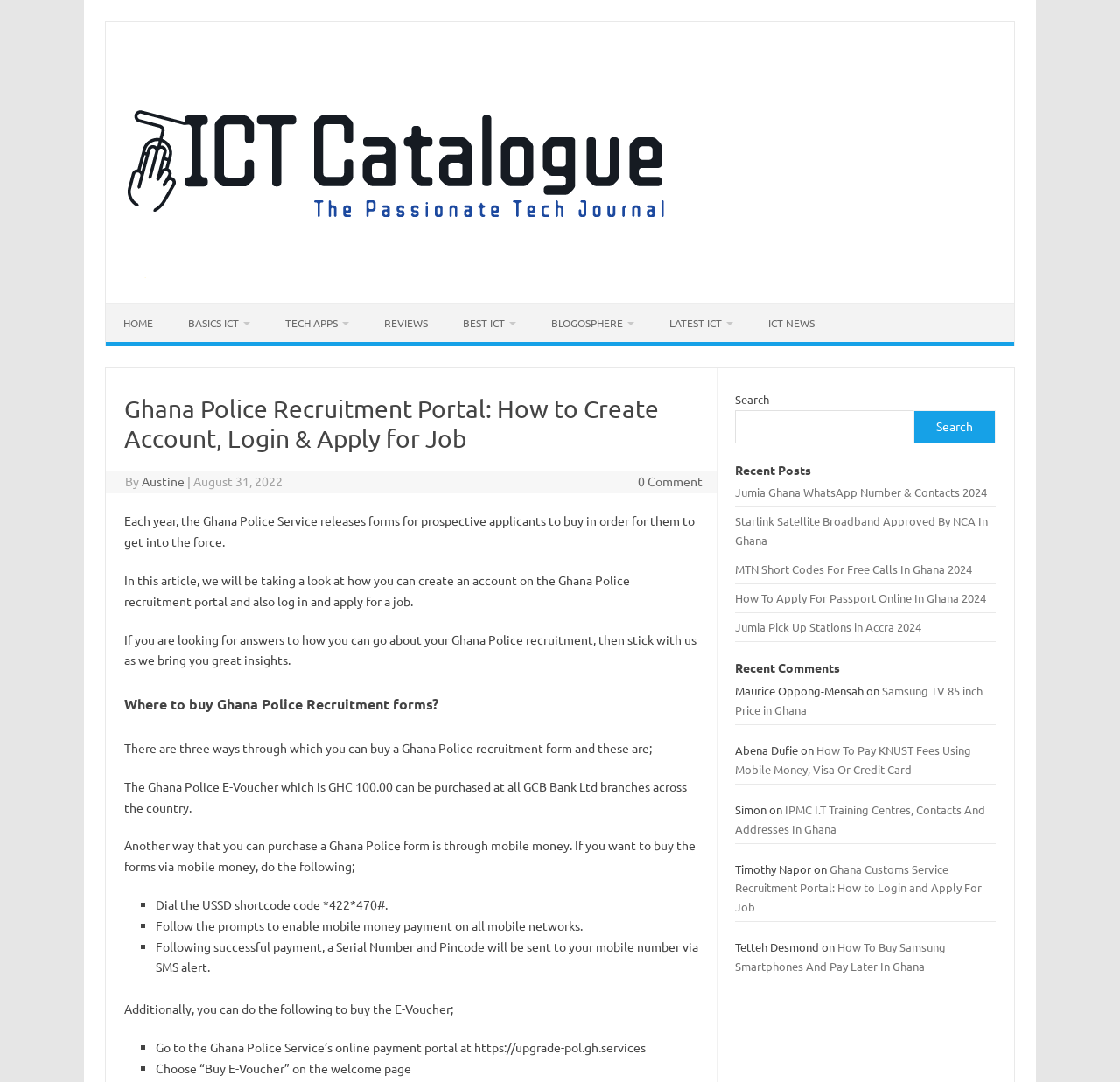Please find the bounding box for the UI element described by: "parent_node: Search name="s"".

[0.657, 0.379, 0.817, 0.41]